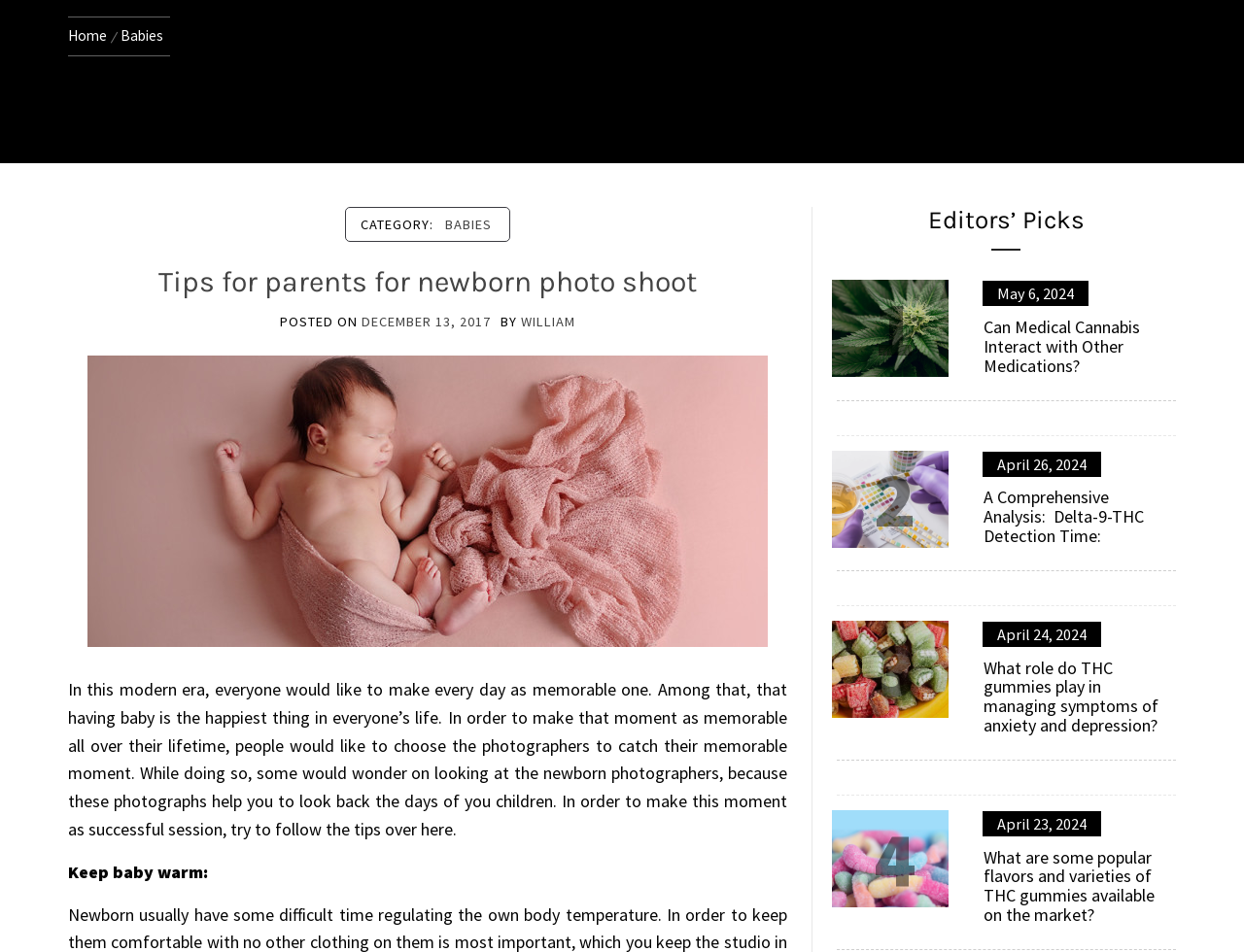Determine the bounding box coordinates in the format (top-left x, top-left y, bottom-right x, bottom-right y). Ensure all values are floating point numbers between 0 and 1. Identify the bounding box of the UI element described by: Home

[0.055, 0.028, 0.091, 0.047]